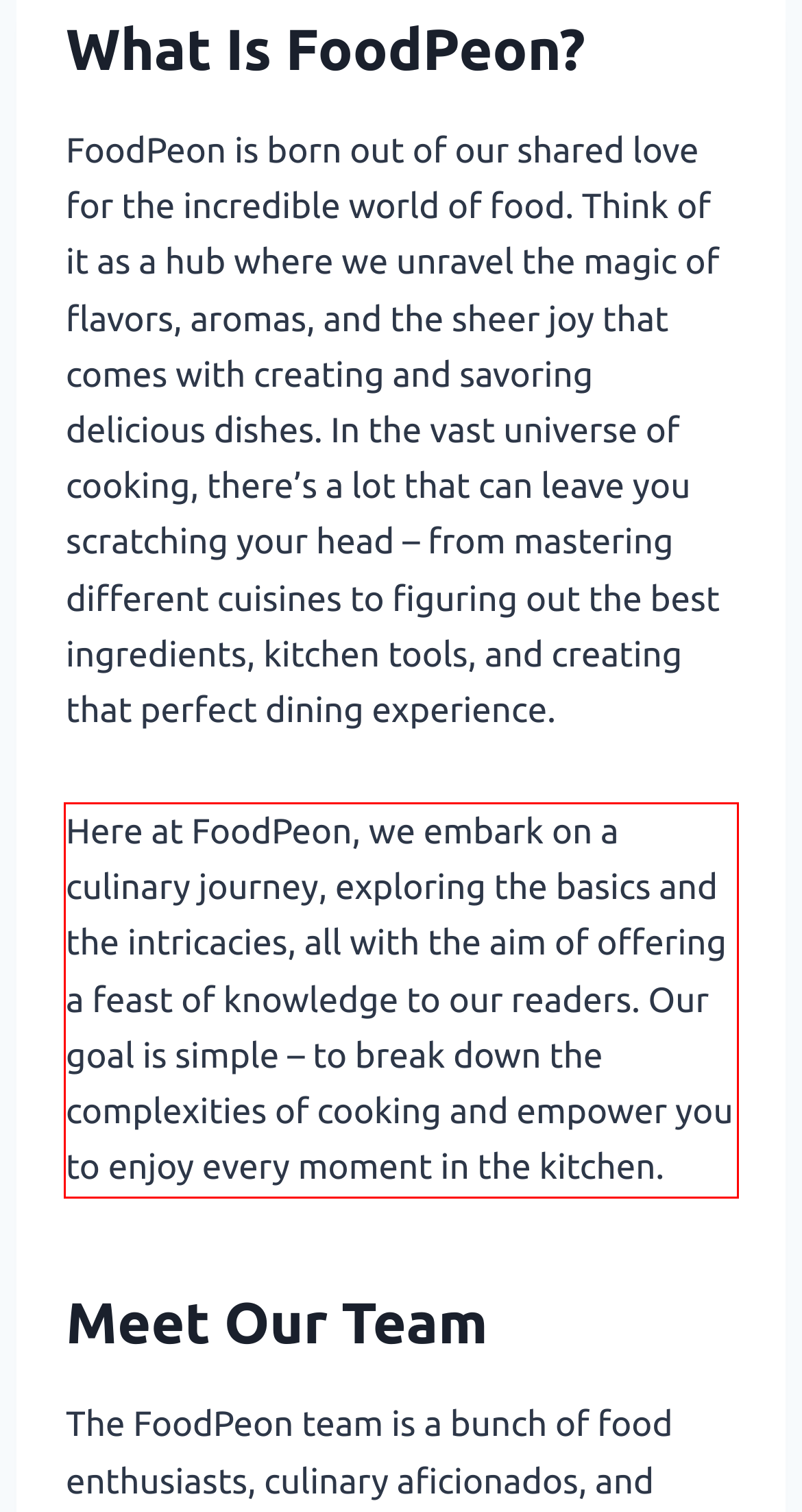Given a screenshot of a webpage with a red bounding box, extract the text content from the UI element inside the red bounding box.

Here at FoodPeon, we embark on a culinary journey, exploring the basics and the intricacies, all with the aim of offering a feast of knowledge to our readers. Our goal is simple – to break down the complexities of cooking and empower you to enjoy every moment in the kitchen.